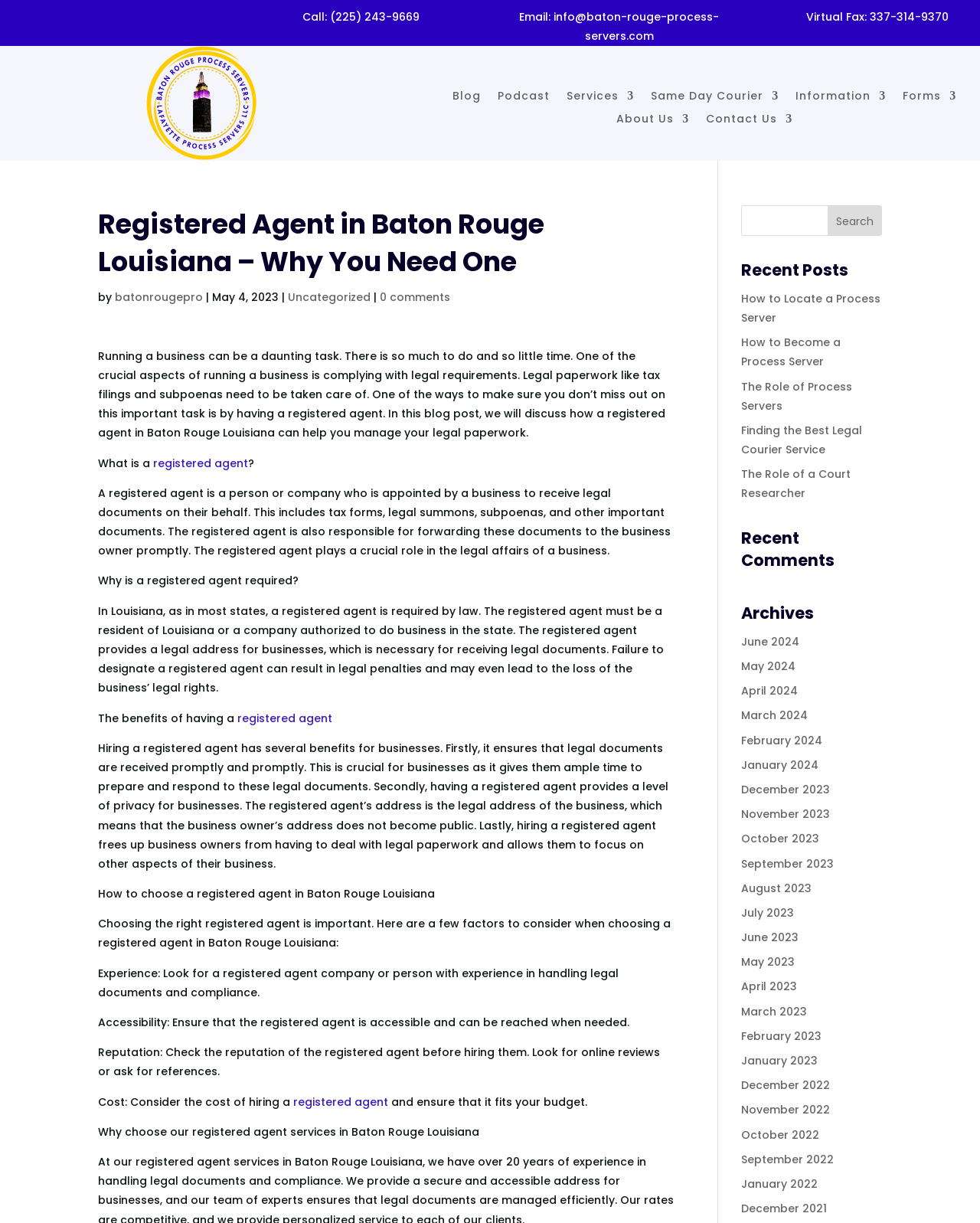Explain the contents of the webpage comprehensively.

This webpage is about a registered agent service in Baton Rouge, Louisiana. At the top, there is a header section with contact information, including a phone number, email address, and virtual fax number. Below the header, there is a navigation menu with links to various pages, such as "Blog", "Podcast", "Services", and "About Us".

The main content of the page is a blog post titled "Registered Agent in Baton Rouge Louisiana – Why You Need One". The post discusses the importance of having a registered agent for businesses, including receiving legal documents, maintaining privacy, and freeing up time to focus on other aspects of the business. The post also explains how to choose a registered agent, including factors such as experience, accessibility, reputation, and cost.

To the right of the main content, there is a sidebar with several sections. The top section has a search bar with a "Search" button. Below the search bar, there is a "Recent Posts" section with links to several recent blog posts. Further down, there is a "Recent Comments" section, followed by an "Archives" section with links to blog posts from various months and years.

At the very top of the page, there is a logo with an image, and below it, there is a heading with the title of the webpage.